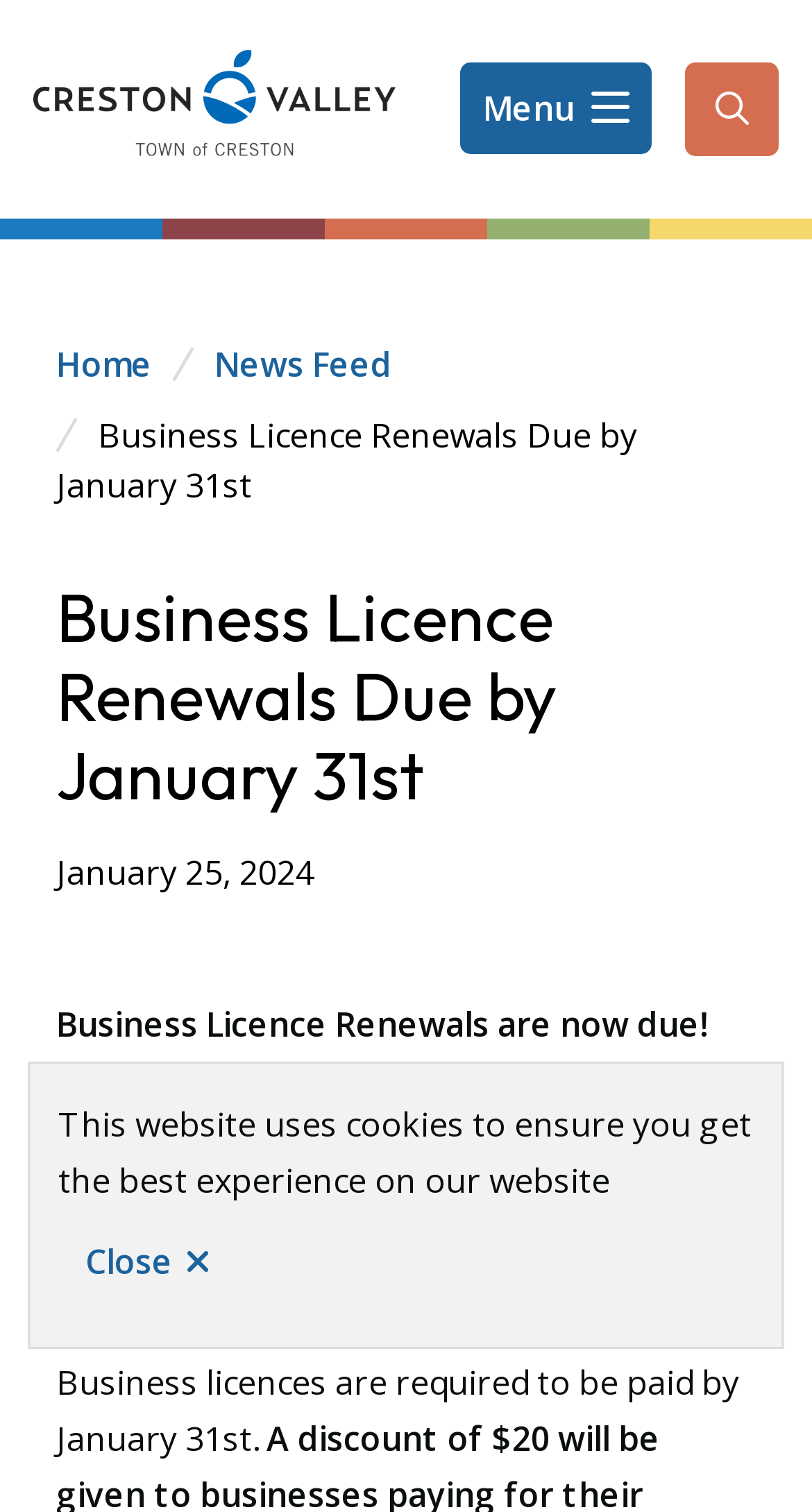What is the purpose of business licence renewals?
Kindly offer a comprehensive and detailed response to the question.

The purpose of business licence renewals can be inferred from the text on the webpage, which states that 'Business Licence renewals are now due!' and 'Business licences are required to be paid by January 31st.' This implies that the purpose of business licence renewals is to pay for the licence.